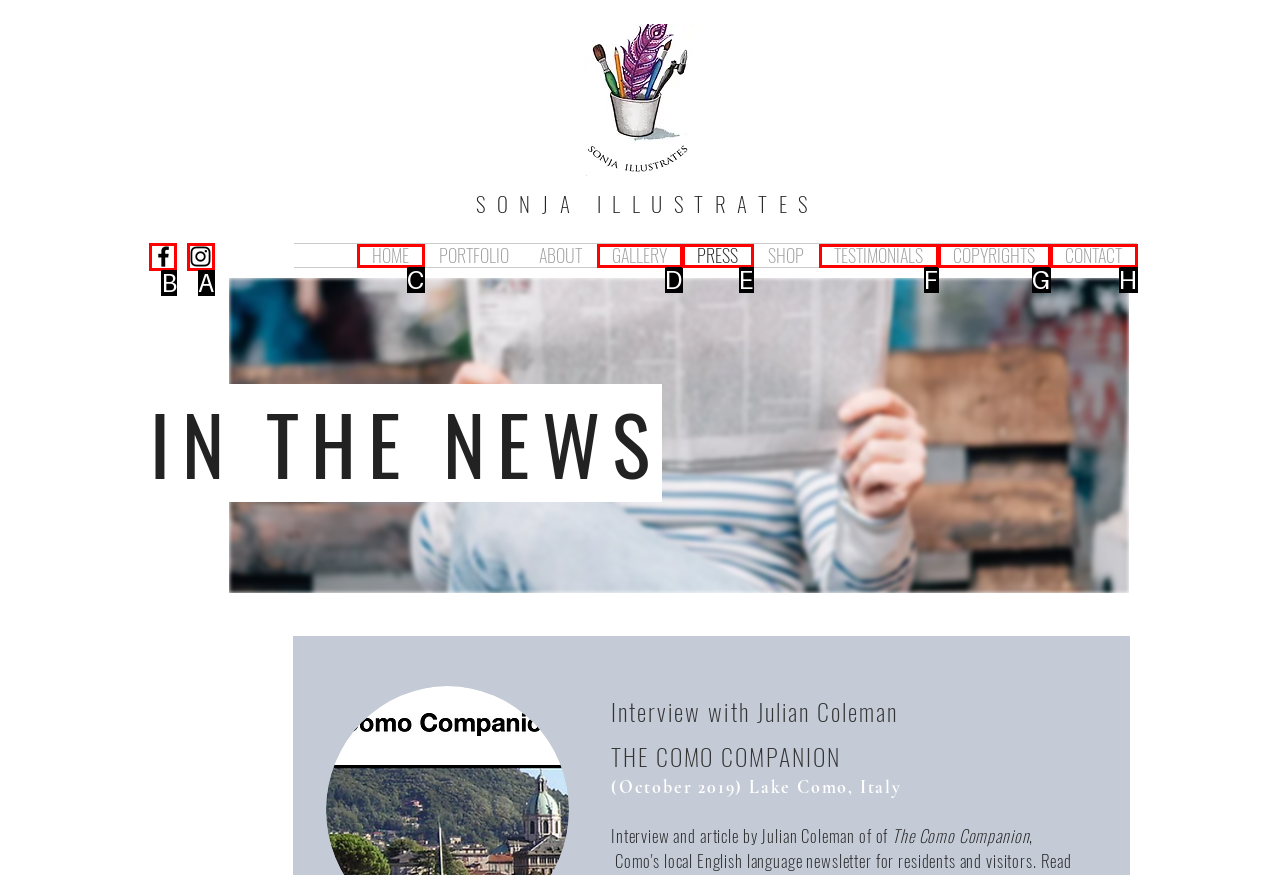Point out the option that needs to be clicked to fulfill the following instruction: View Sonja Illustrates' Facebook page
Answer with the letter of the appropriate choice from the listed options.

B